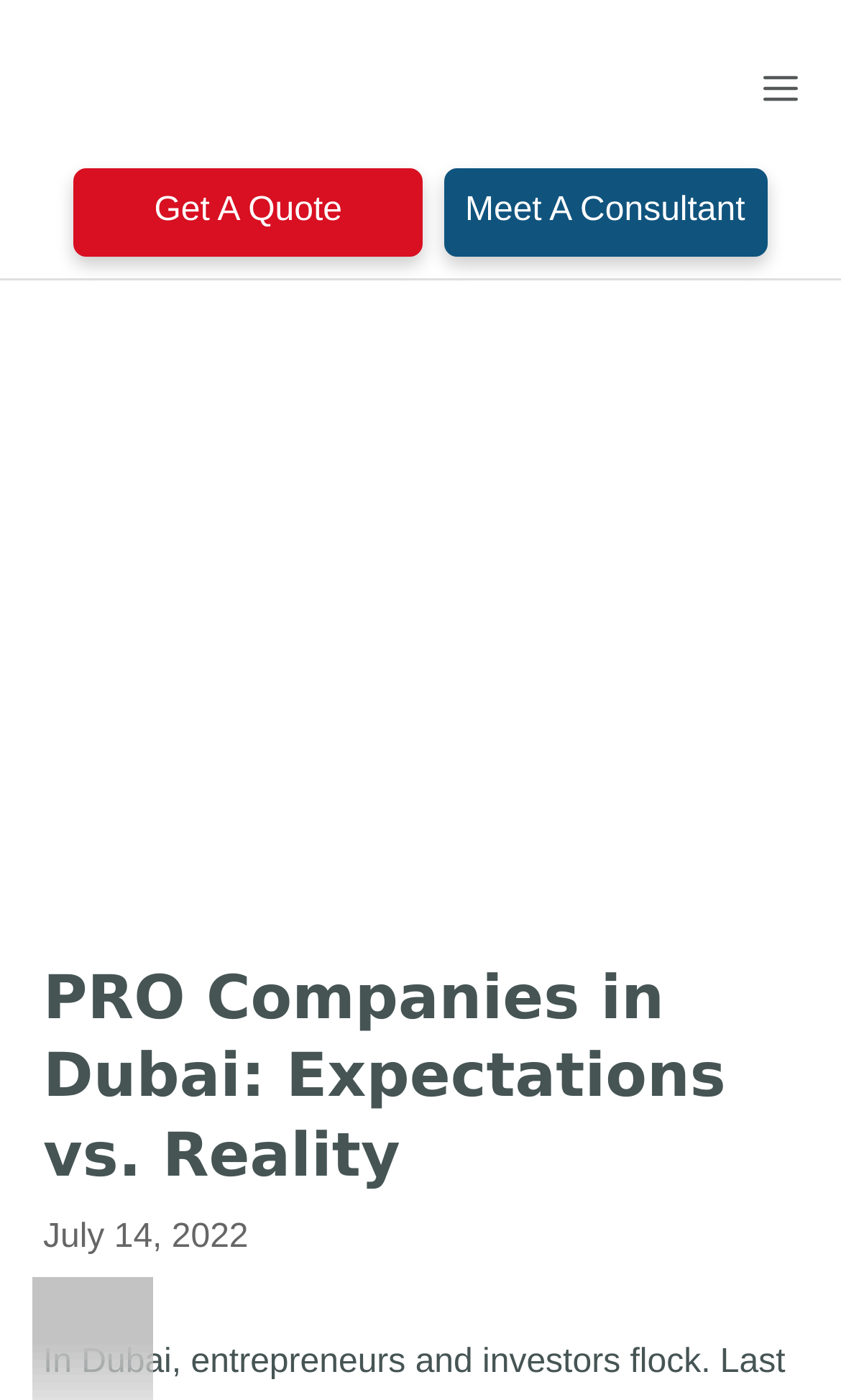Analyze and describe the webpage in a detailed narrative.

The webpage is about PRO Companies in Dubai, specifically highlighting the benefits of hiring such companies and learning more about PRO Services for businesses. 

At the top-left corner, there is a link to "Payroll and HR Services – Payroll Middle East" accompanied by an image with the same name. 

Below this link, there are two prominent links: "Get A Quote" and "Meet A Consultant", positioned side by side, taking up a significant portion of the top section. 

On the top-right corner, there is a button labeled "Menu" which, when expanded, controls a mobile menu. 

Below the top section, the main content begins with a header section that contains a heading "PRO Companies in Dubai: Expectations vs. Reality" and a time stamp "July 14, 2022". 

At the bottom-left corner, there is a WhatsApp icon image.